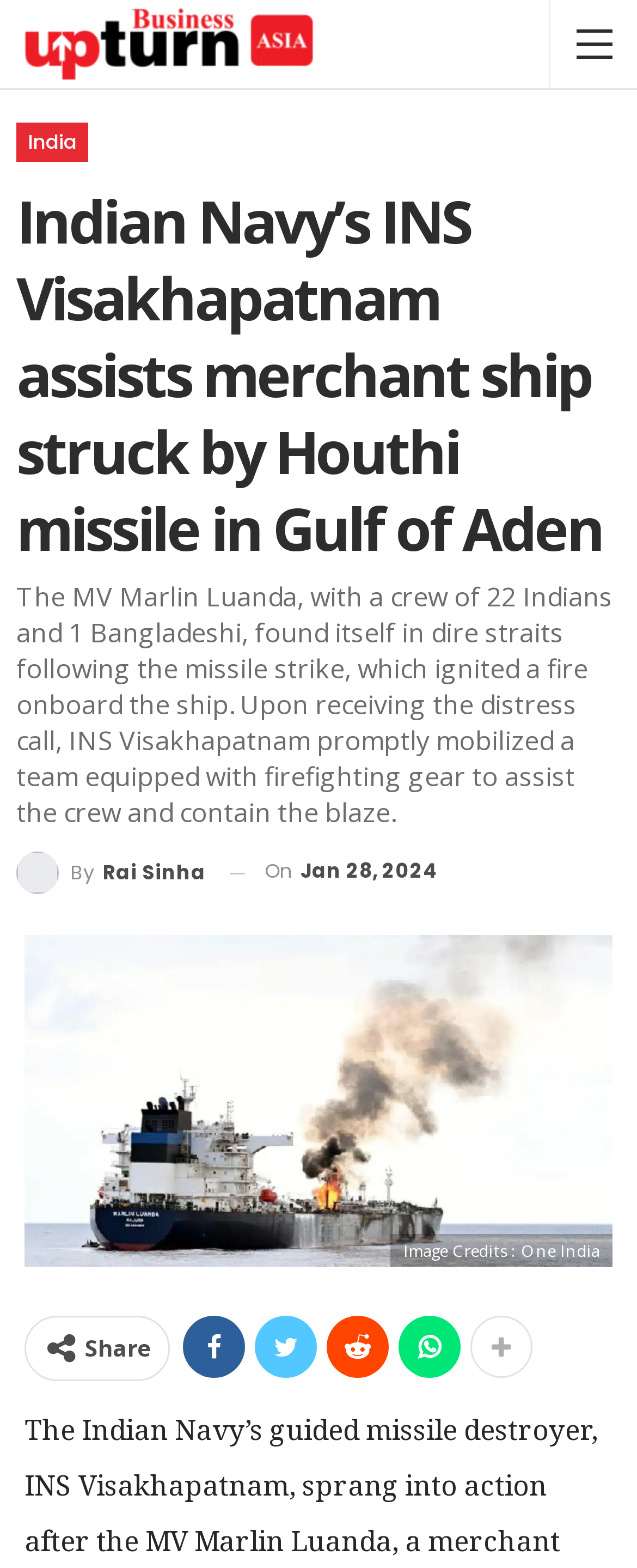Explain the webpage in detail.

The webpage appears to be a news article about the Indian Navy's assistance to a merchant ship struck by a Houthi missile in the Gulf of Aden. At the top-left corner, there is a logo image of "Business Upturn Asia" with a link to "India" positioned to its right. Below these elements, a prominent heading reads "Indian Navy’s INS Visakhapatnam assists merchant ship struck by Houthi missile in Gulf of Aden".

Following the heading, a paragraph of text describes the situation, stating that the MV Marlin Luanda, with a crew of 22 Indians and 1 Bangladeshi, was in dire straits after a missile strike ignited a fire onboard. The text explains that the Indian Navy's INS Visakhapatnam responded to the distress call and sent a team to assist the crew and contain the blaze.

To the right of the paragraph, there is a link to the author, "By Rai Sinha". Below this, a timestamp is displayed, showing the date "Jan 28, 2024". Further down, a credit line reads "Image Credits : One India".

At the bottom of the page, there are several social media links, including "Share" and icons for various platforms, positioned horizontally across the page.